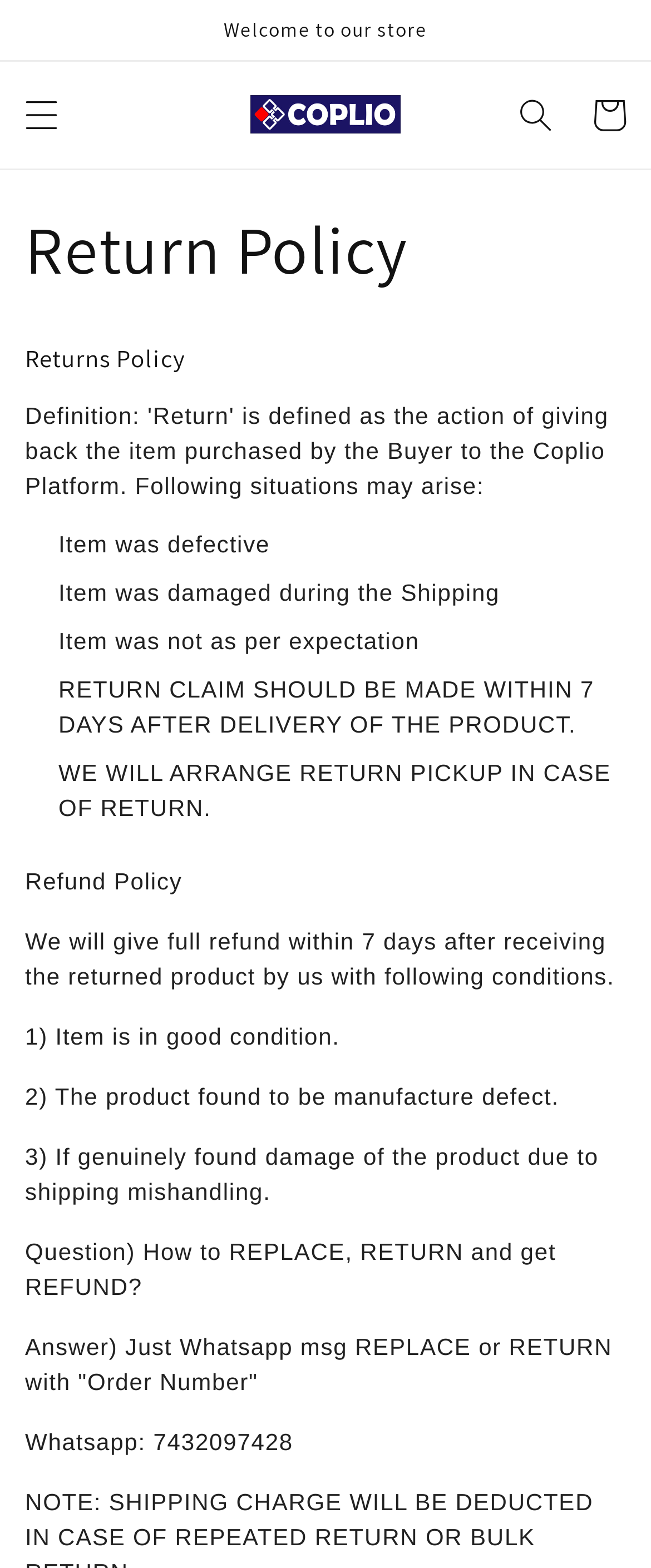Create a detailed description of the webpage's content and layout.

This webpage is about the Return Policy of COPLIO ONLINE STORE. At the top, there is an announcement region with a static text "Welcome to our store". Below it, there is a menu button on the left and a search button on the right. In the middle, there is a link to the COPLIO ONLINE STORE with an accompanying image.

Below the top section, there is a heading "Return Policy" followed by another heading "Returns Policy". Under these headings, there are several static text elements describing the return policy, including situations where returns are allowed, such as when an item is defective, damaged during shipping, or not as per expectation. 

Further down, there is a section about the return claim process, stating that claims should be made within 7 days after delivery and that the store will arrange for return pickup. 

Next, there is a section about the Refund Policy, which outlines the conditions for a full refund, including that the item must be in good condition, have a manufacturing defect, or be damaged due to shipping mishandling. 

Finally, there is a question-and-answer section about how to replace, return, and get a refund, with instructions to send a WhatsApp message with the order number to initiate the process. The WhatsApp contact number is also provided.